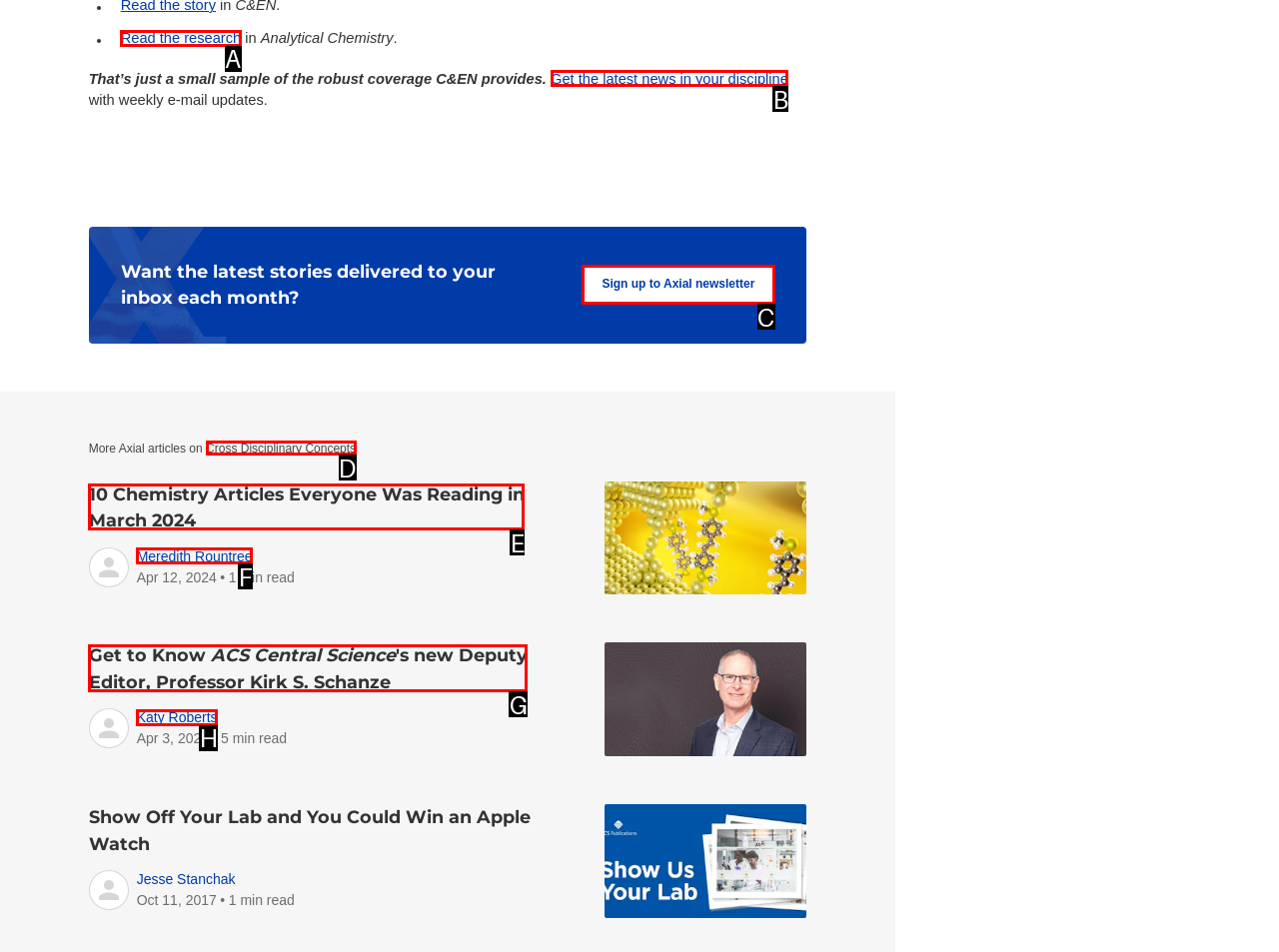Figure out which option to click to perform the following task: Read 10 Chemistry Articles Everyone Was Reading in March 2024
Provide the letter of the correct option in your response.

E